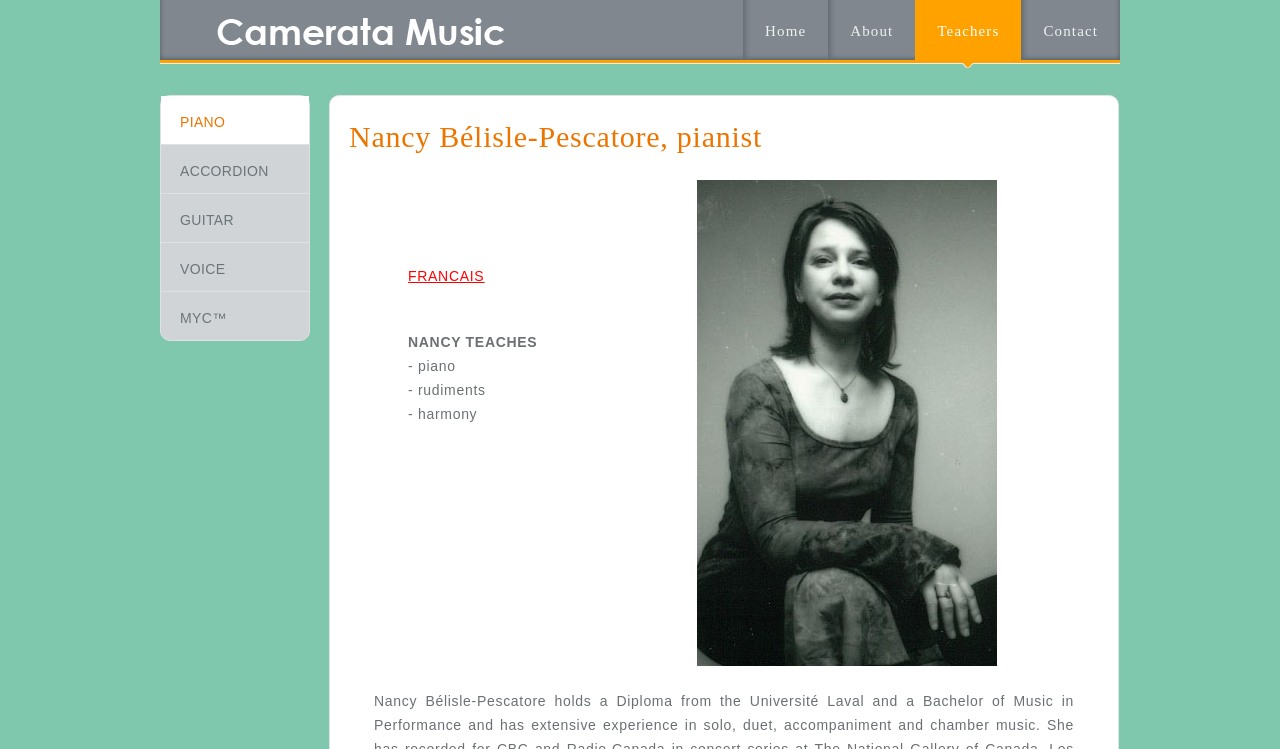Identify the bounding box of the HTML element described here: "MYC™". Provide the coordinates as four float numbers between 0 and 1: [left, top, right, bottom].

[0.126, 0.39, 0.241, 0.454]